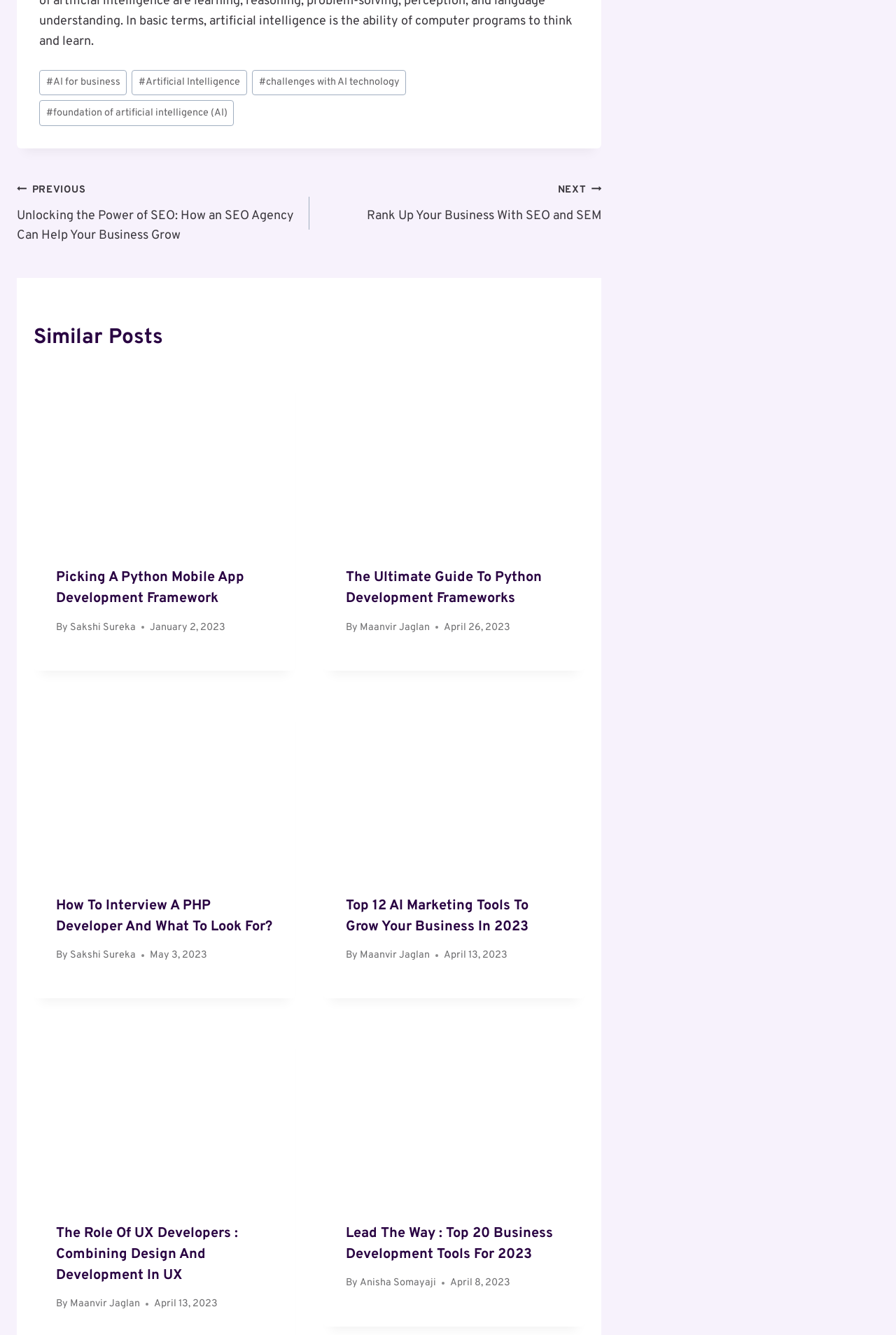Using the webpage screenshot, find the UI element described by Spy x Family. Provide the bounding box coordinates in the format (top-left x, top-left y, bottom-right x, bottom-right y), ensuring all values are floating point numbers between 0 and 1.

None